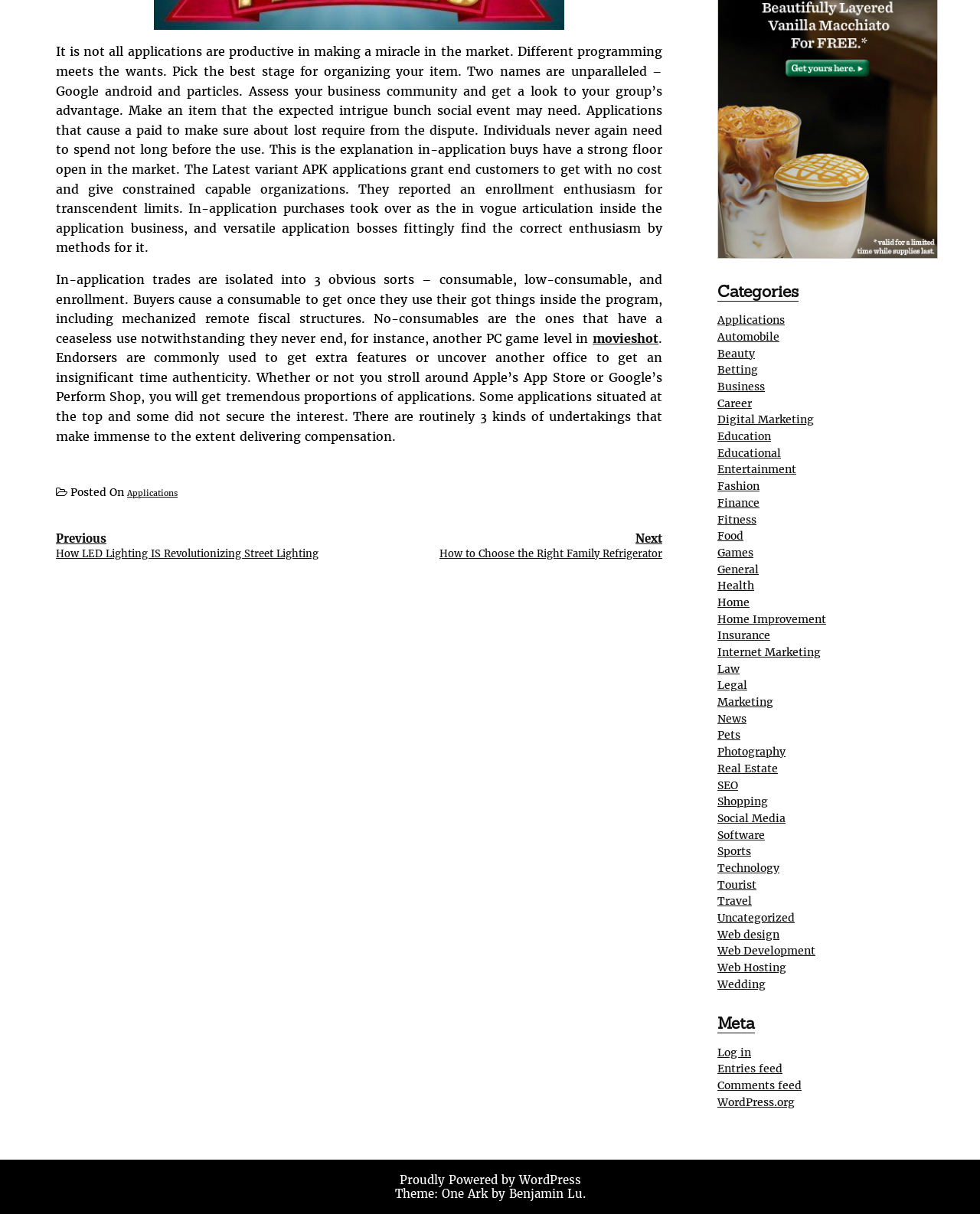Please use the details from the image to answer the following question comprehensively:
What is the name of the theme used by the webpage?

The webpage's footer section mentions that the theme used is 'One Ark' by Benjamin Lu. This information is provided at the bottom of the webpage.